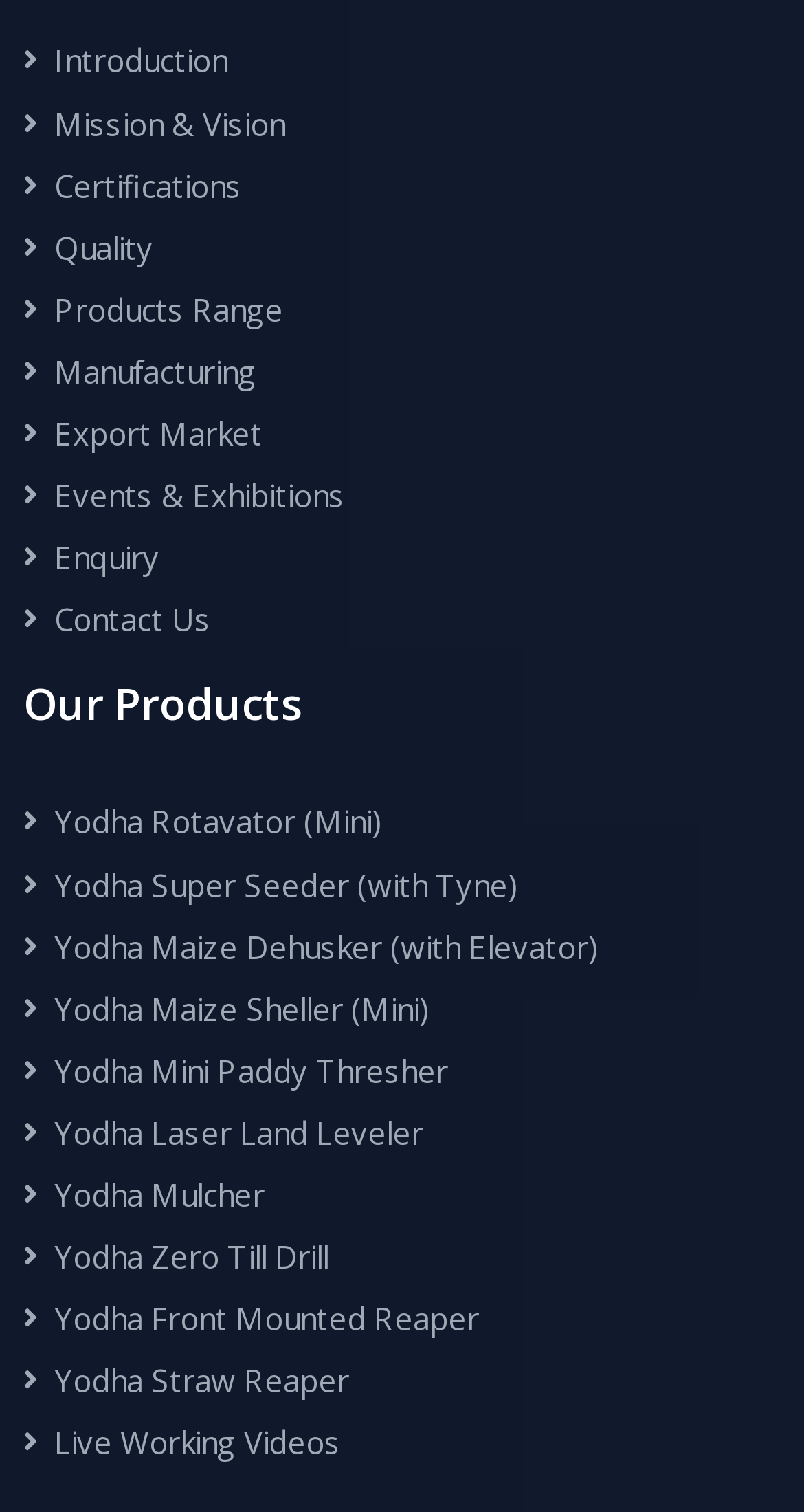Determine the bounding box coordinates of the clickable region to carry out the instruction: "learn about Manufacturing process".

[0.067, 0.232, 0.319, 0.259]